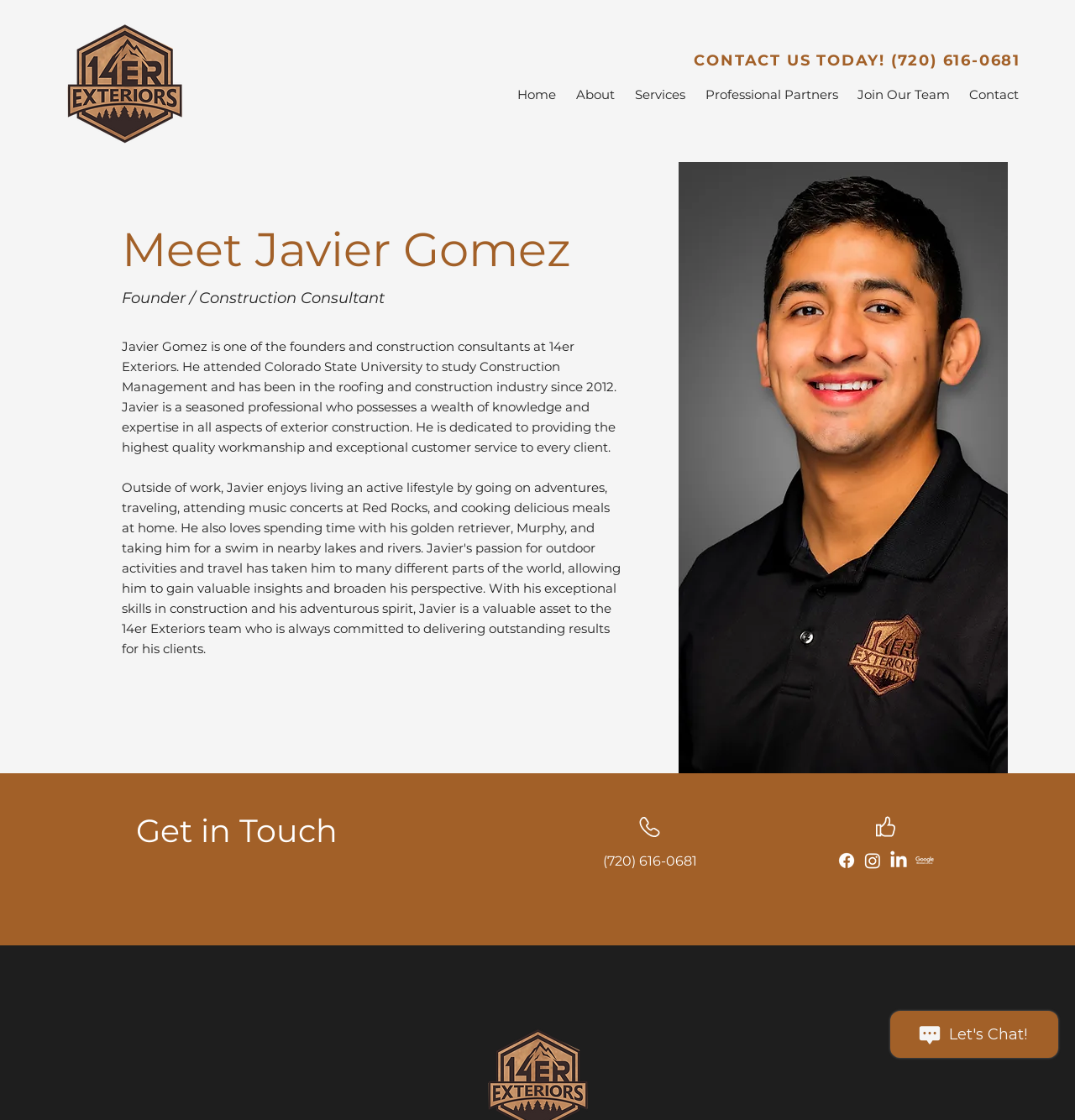Detail the features and information presented on the webpage.

The webpage is about Javier Gomez, a founder and construction consultant at 14er Exteriors. At the top left corner, there is a logo image of 14er Exteriors. Below the logo, there is a call-to-action text "CONTACT US TODAY! (720) 616-0681" that spans almost the entire width of the page. 

To the right of the logo, there is a navigation menu with six links: Home, About, Services, Professional Partners, Join Our Team, and Contact. These links are aligned horizontally and take up about half of the page's width.

The main content of the page is divided into two sections. On the left side, there is a heading "Meet Javier Gomez" followed by a subheading "Founder / Construction Consultant" and a paragraph of text that describes Javier's background and expertise in the roofing and construction industry. 

On the right side, there is a large image of Javier Gomez. Below the image, there is a heading "Get in Touch" with a phone number "(720) 616-0681" and a social media bar with links to Facebook, Instagram, LinkedIn, and Google. Each social media link is accompanied by its respective icon.

At the very bottom of the page, there is a Wix Chat iframe that takes up about a quarter of the page's width.